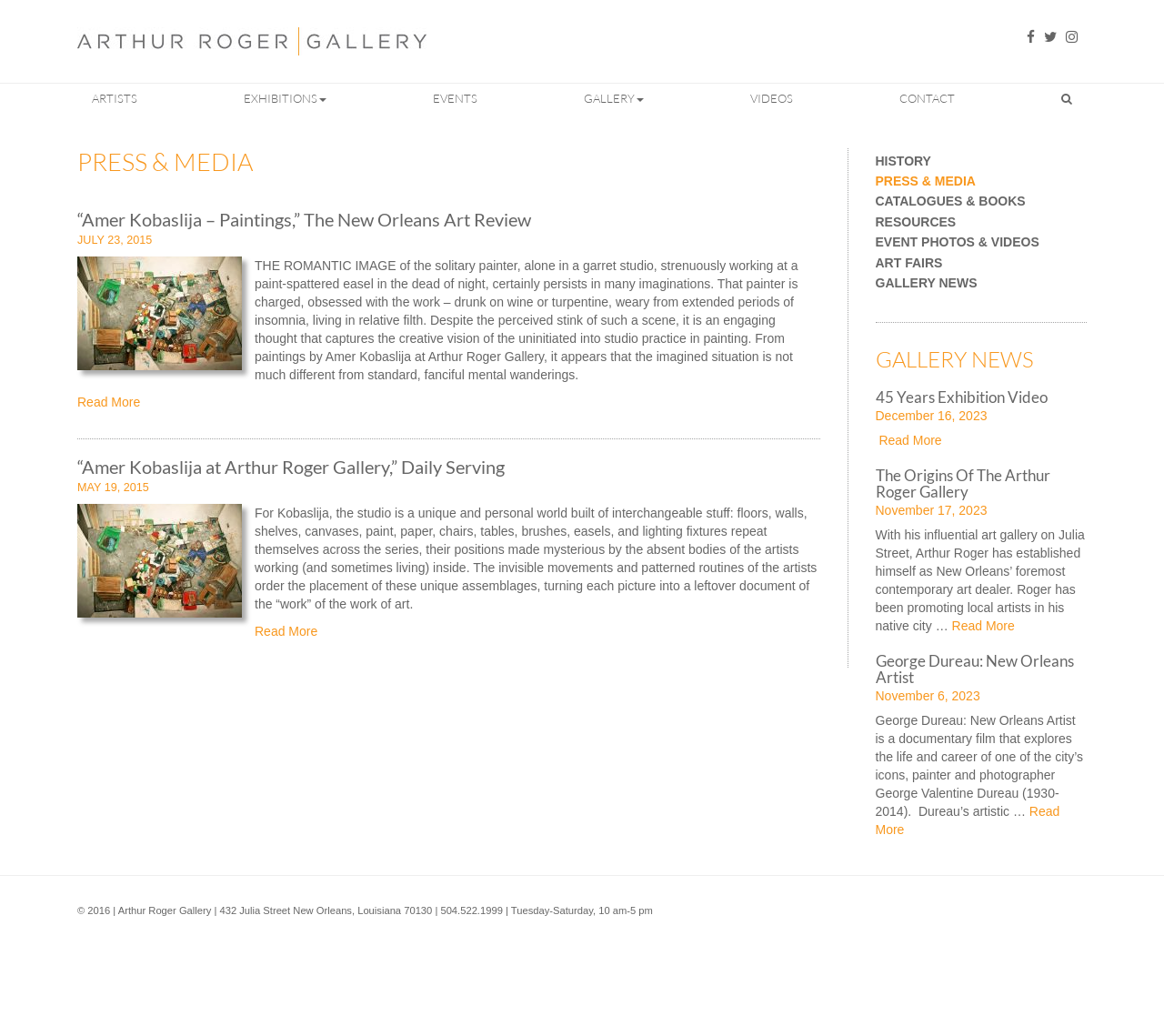Locate the bounding box coordinates of the clickable part needed for the task: "Go to the 'CONTACT' page".

[0.761, 0.082, 0.832, 0.108]